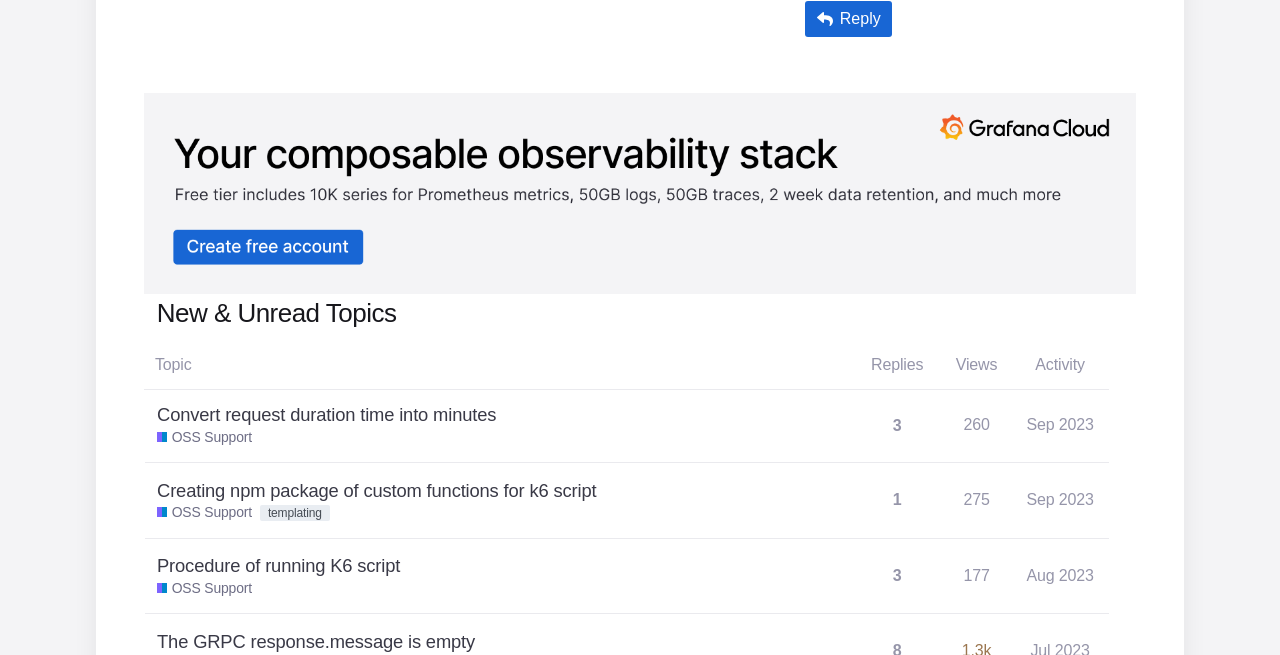What is the purpose of this webpage?
Please interpret the details in the image and answer the question thoroughly.

Based on the webpage structure and content, it appears to be a forum or discussion board where users can view and interact with various topics. The presence of topic titles, reply counts, and view counts suggests that the webpage is designed to facilitate discussion and community engagement.